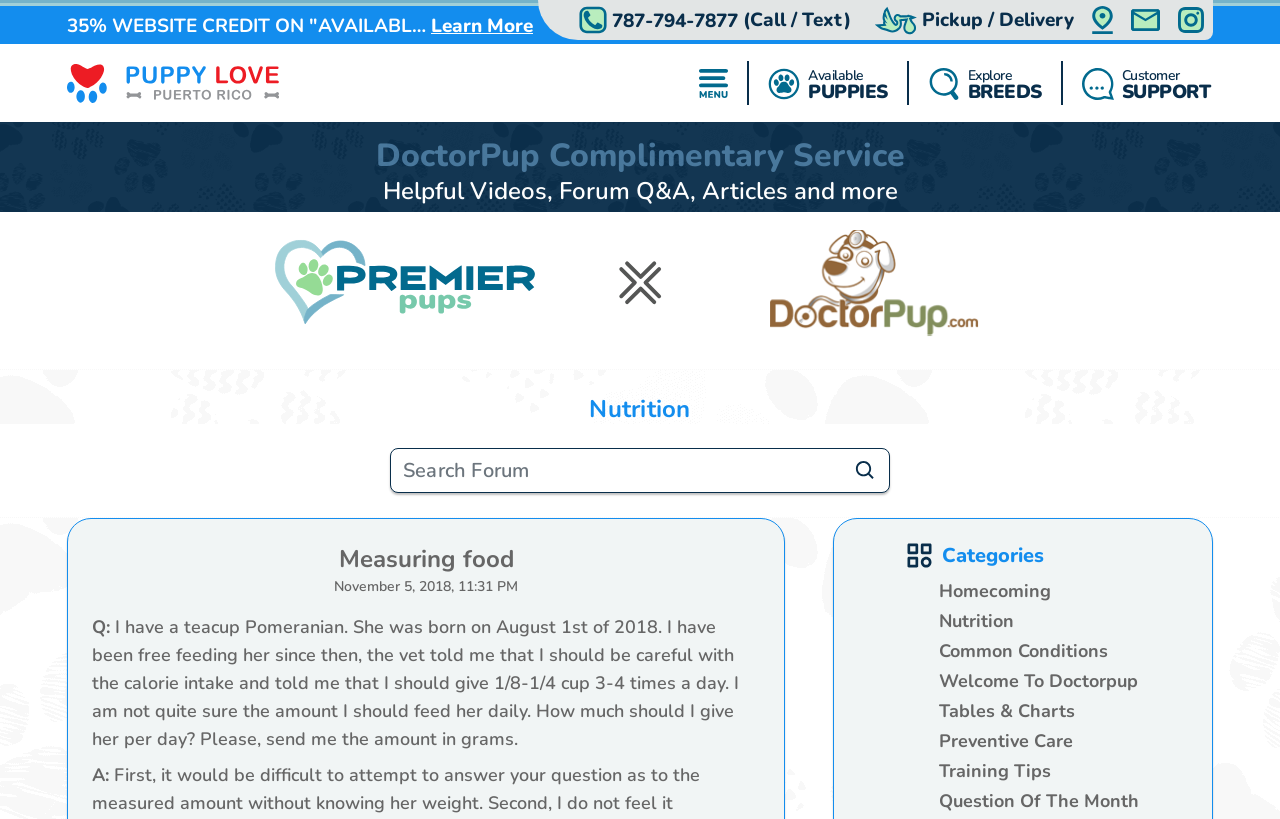What is the breed of the puppy mentioned in the forum post?
Please respond to the question with a detailed and informative answer.

The breed of the puppy mentioned in the forum post is 'Teacup Pomeranian' which is stated in the question section of the forum post.